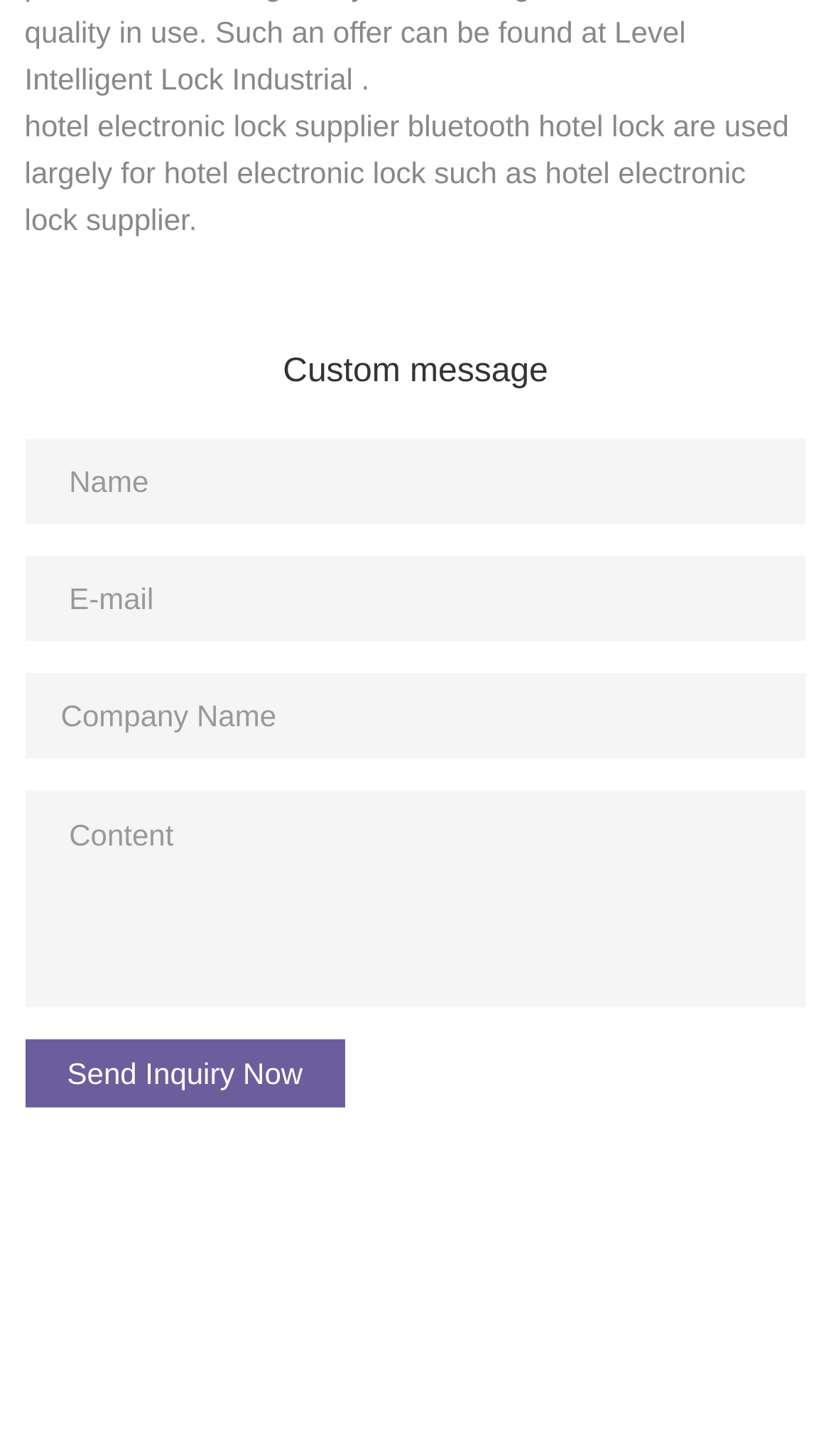What is the function of the 'Send Inquiry Now' button?
Refer to the image and provide a concise answer in one word or phrase.

To submit the inquiry